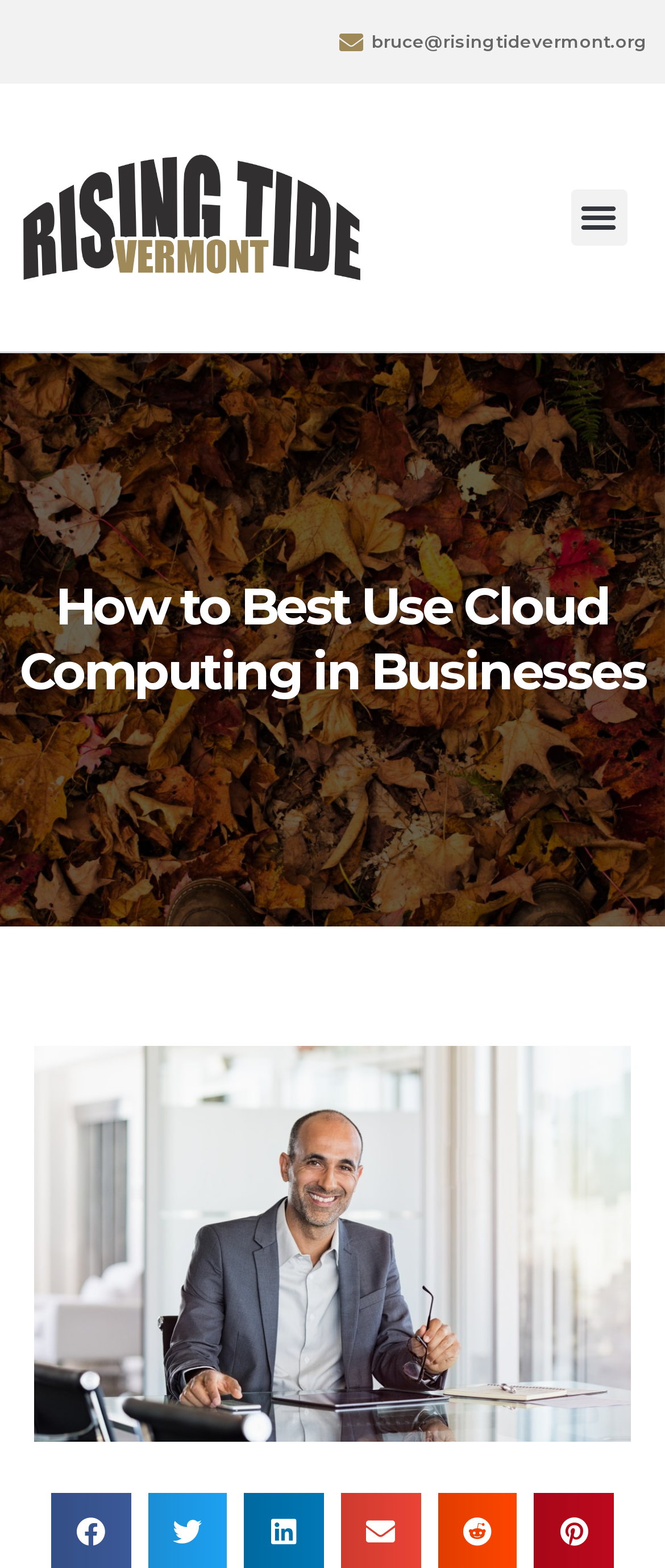Find and generate the main title of the webpage.

How to Best Use Cloud Computing in Businesses